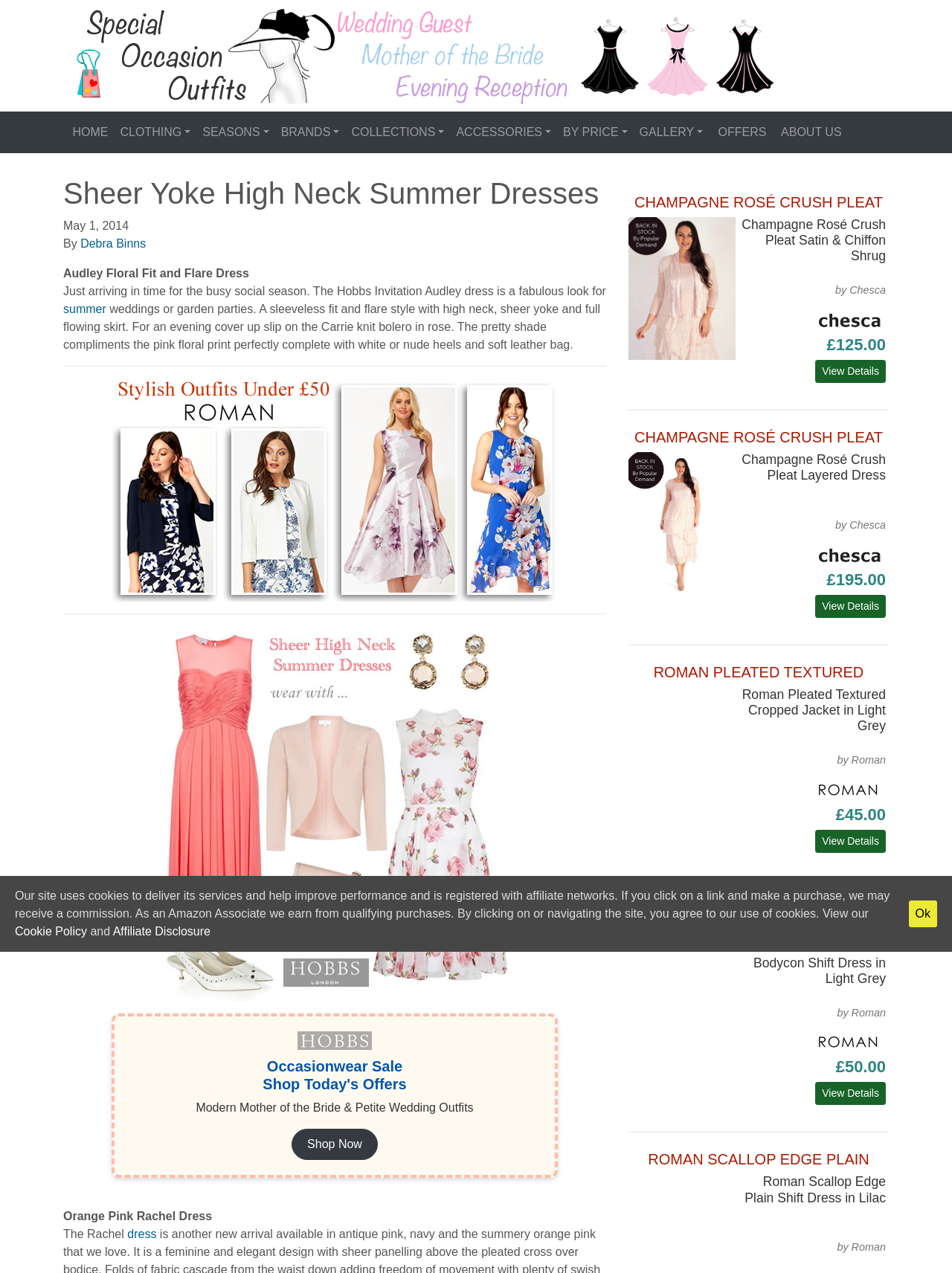Respond to the question below with a concise word or phrase:
What is the brand of the Roman Pleated Textured Cropped Jacket?

Roman